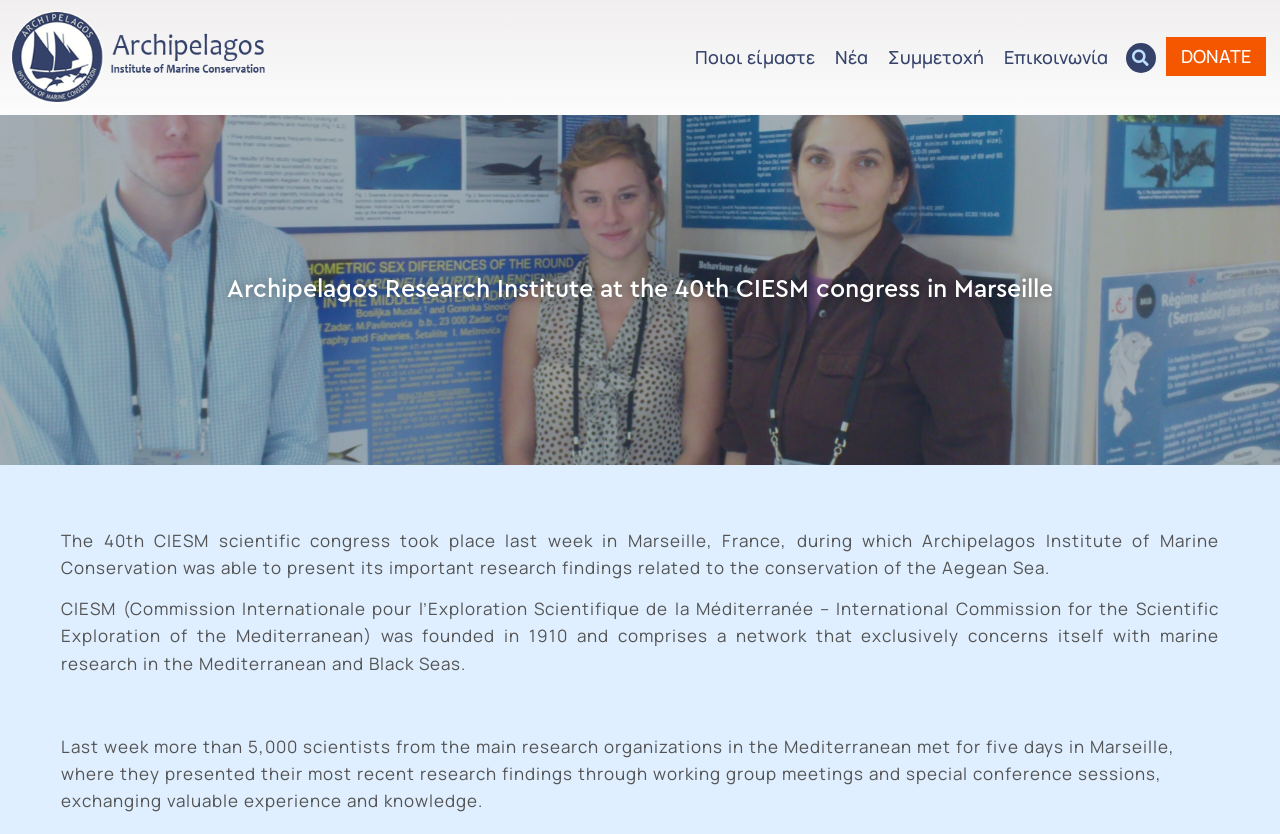Where did the 40th CIESM scientific congress take place?
Carefully analyze the image and provide a thorough answer to the question.

The location of the 40th CIESM scientific congress can be found in the first paragraph of the webpage, which states 'The 40th CIESM scientific congress took place last week in Marseille, France...'.